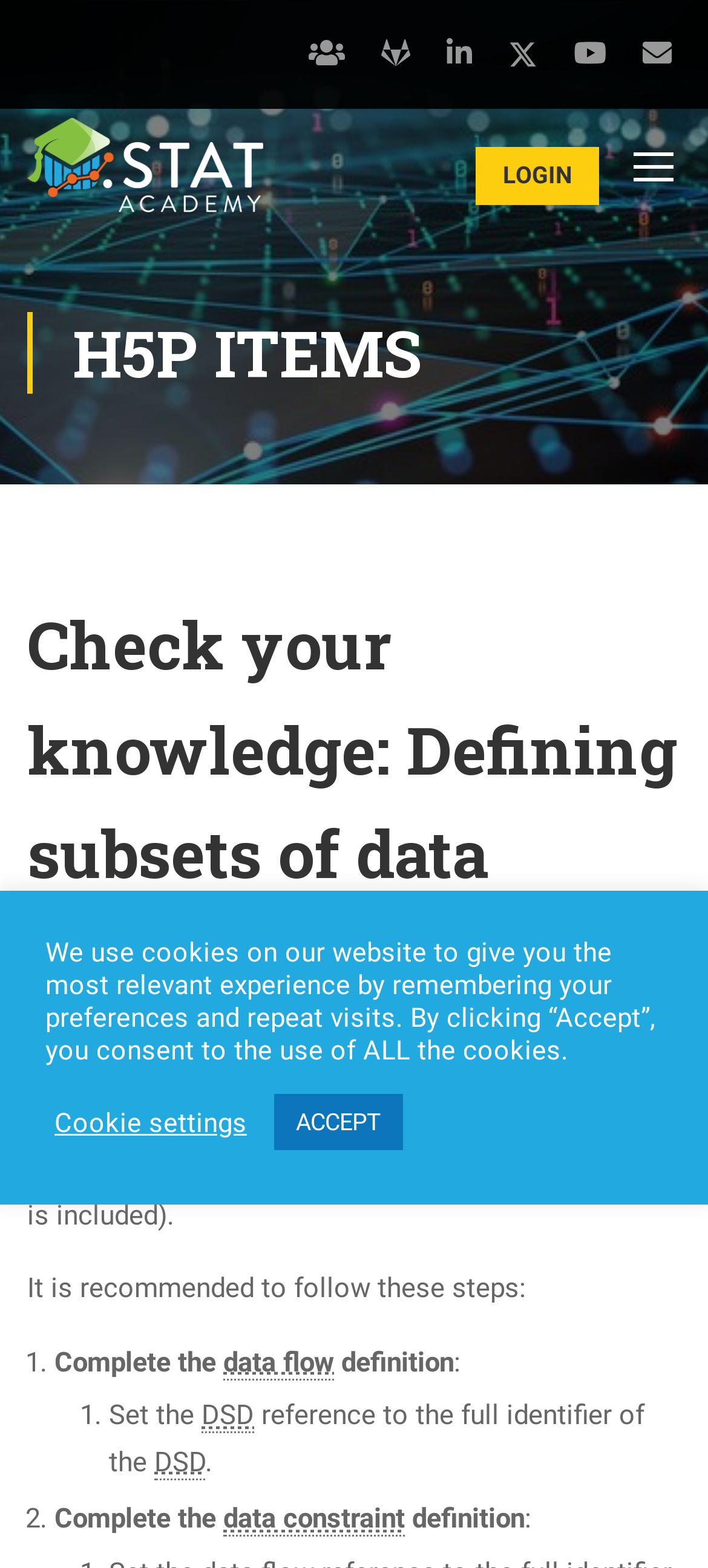Can you find the bounding box coordinates of the area I should click to execute the following instruction: "Click on the H5P ITEMS heading"?

[0.038, 0.199, 0.962, 0.251]